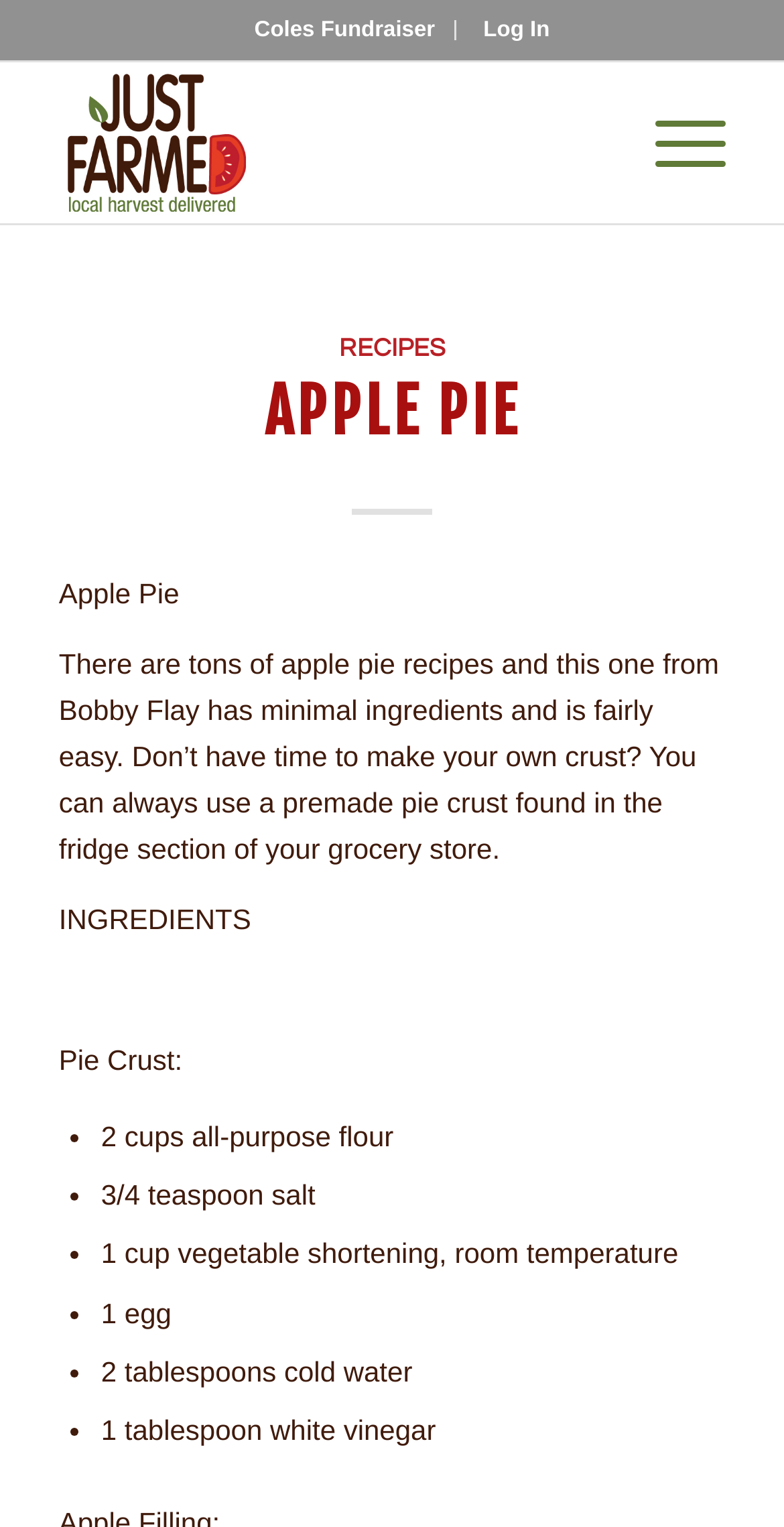What is the name of the recipe?
Please provide a comprehensive answer to the question based on the webpage screenshot.

The name of the recipe can be found in the heading 'APPLE PIE' which is a child element of the HeaderAsNonLandmark element.